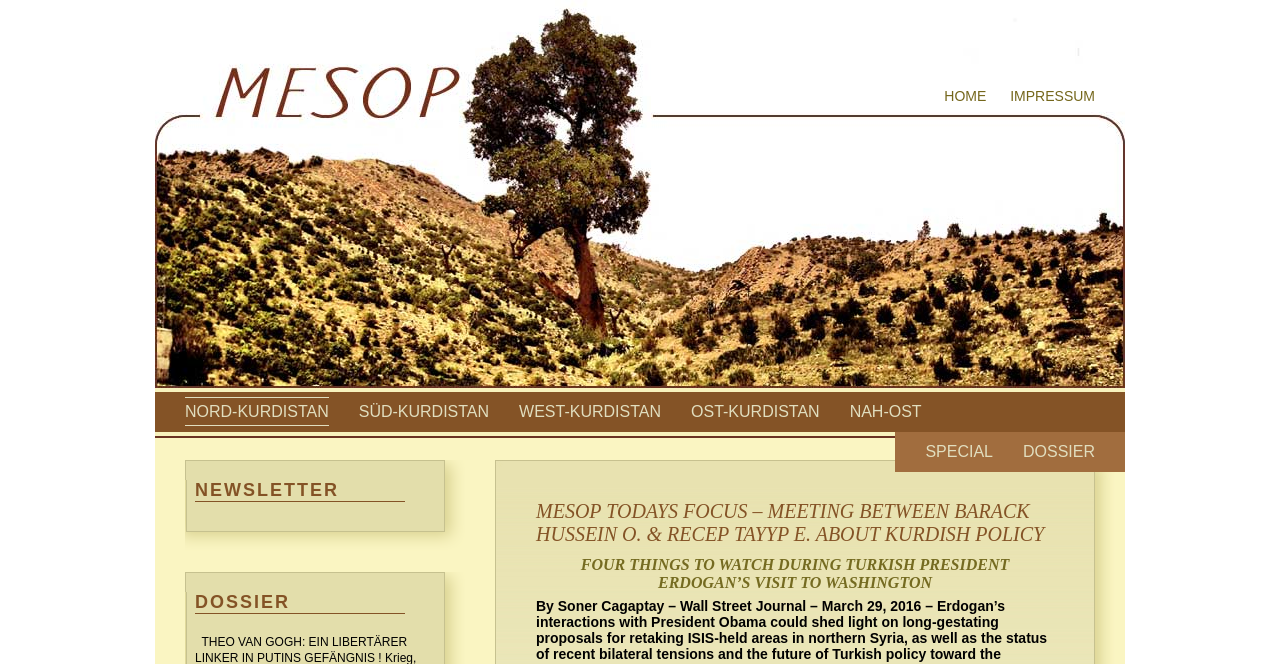Determine the heading of the webpage and extract its text content.

MESOP TODAYS FOCUS – MEETING BETWEEN BARACK HUSSEIN O. & RECEP TAYYP E. ABOUT KURDISH POLICY